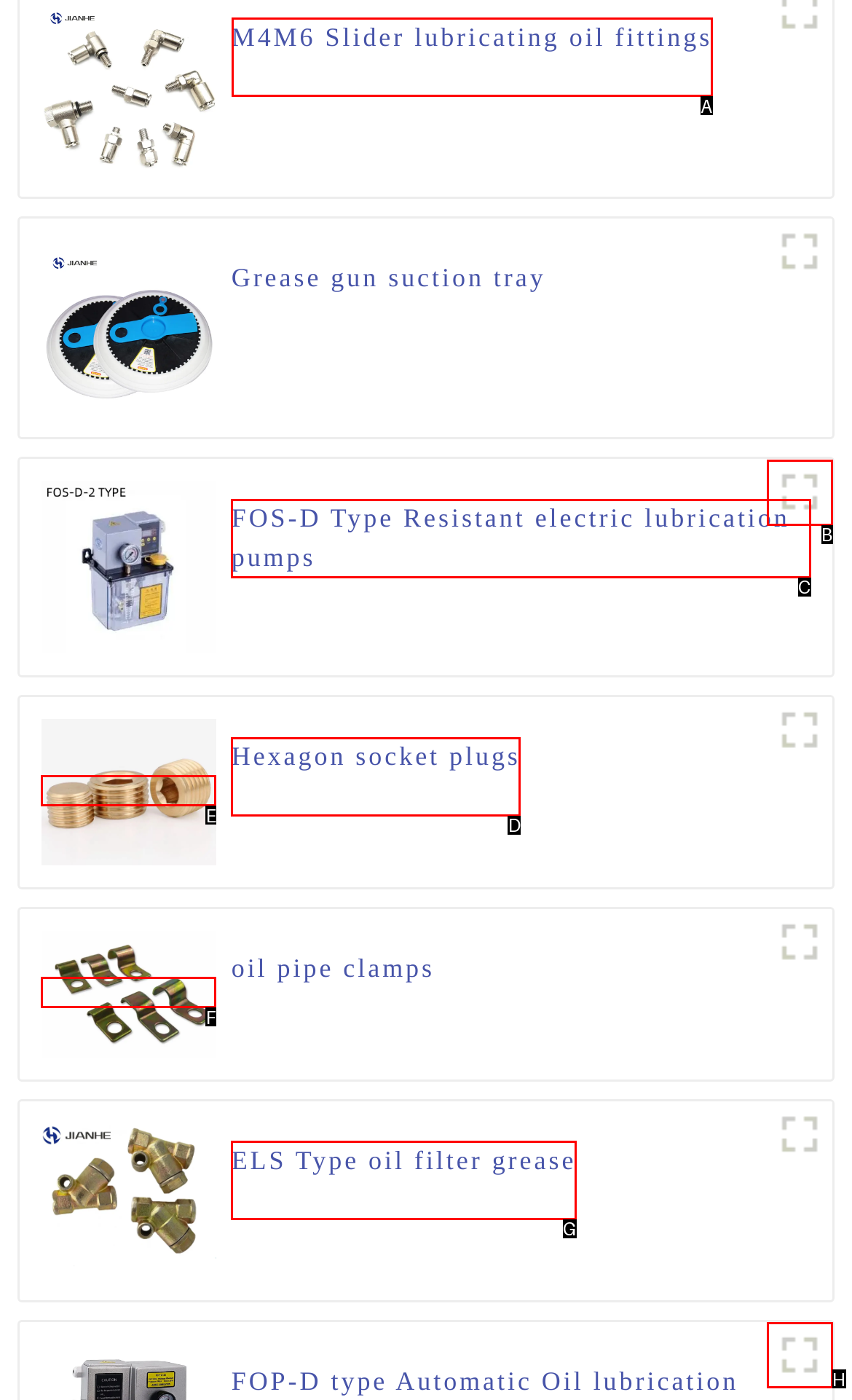Identify the letter of the UI element needed to carry out the task: Click the link of M4M6 Slider lubricating oil fittings
Reply with the letter of the chosen option.

A